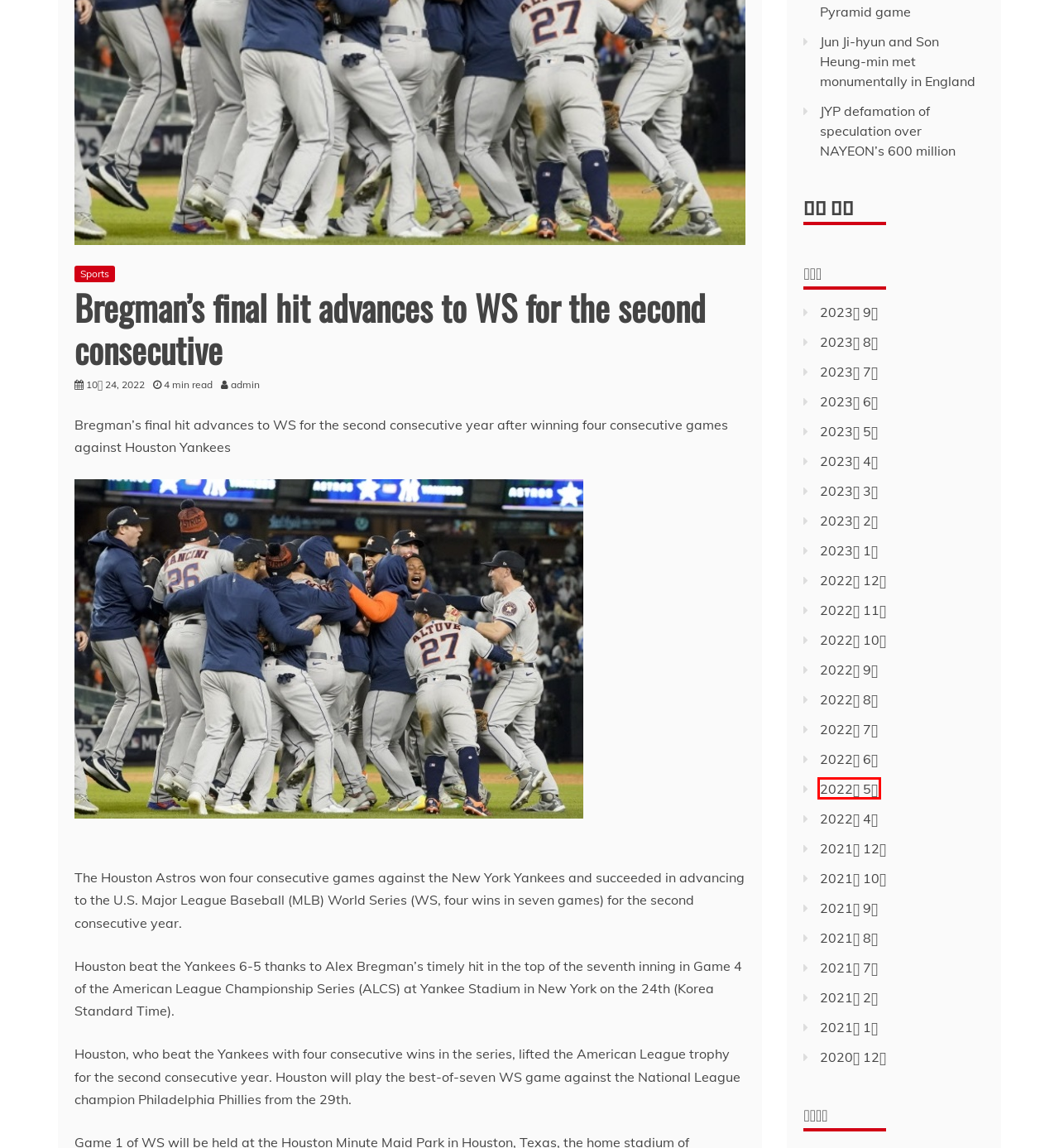You are looking at a webpage screenshot with a red bounding box around an element. Pick the description that best matches the new webpage after interacting with the element in the red bounding box. The possible descriptions are:
A. 7월 2021 - FACT
B. 11월 2022 - FACT
C. admin, Author at FACT
D. 5월 2022 - FACT
E. 12월 2020 - FACT
F. 7월 2023 - FACT
G. Jun Ji-hyun and Son Heung-min met monumentally in England - FACT
H. 4월 2023 - FACT

D